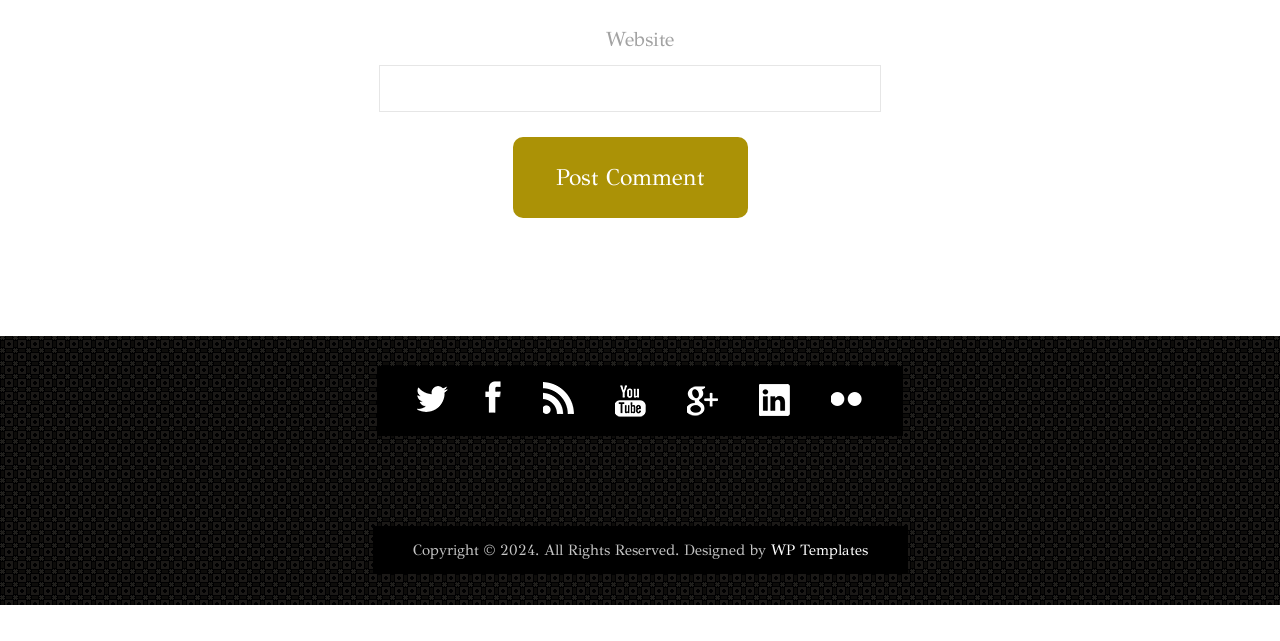Can you specify the bounding box coordinates for the region that should be clicked to fulfill this instruction: "Visit WP Templates".

[0.602, 0.844, 0.678, 0.872]